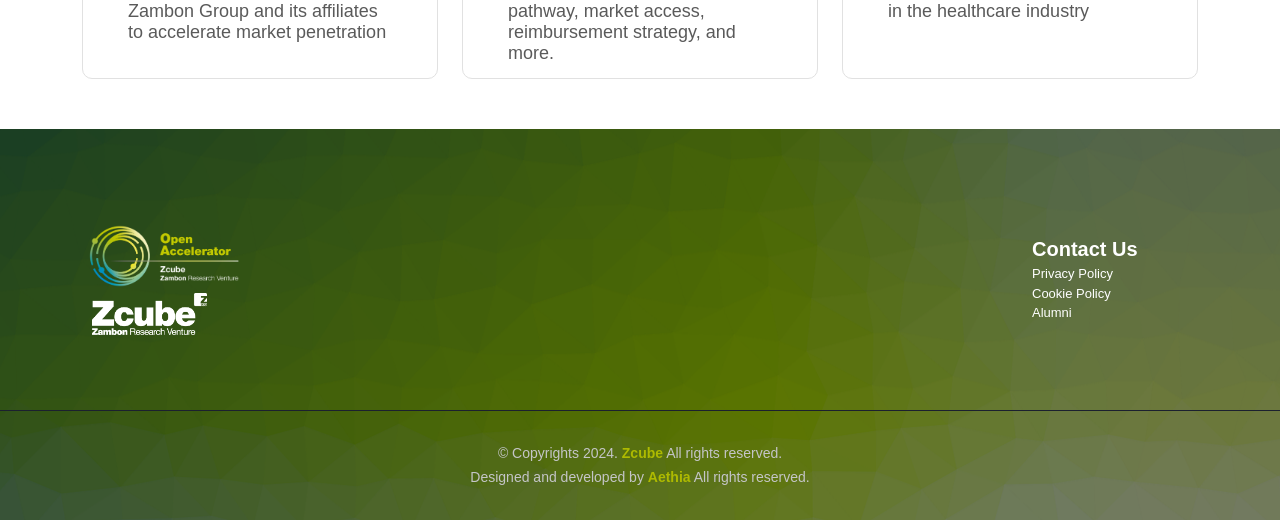Calculate the bounding box coordinates of the UI element given the description: "Privacy Policy".

[0.806, 0.508, 0.869, 0.545]